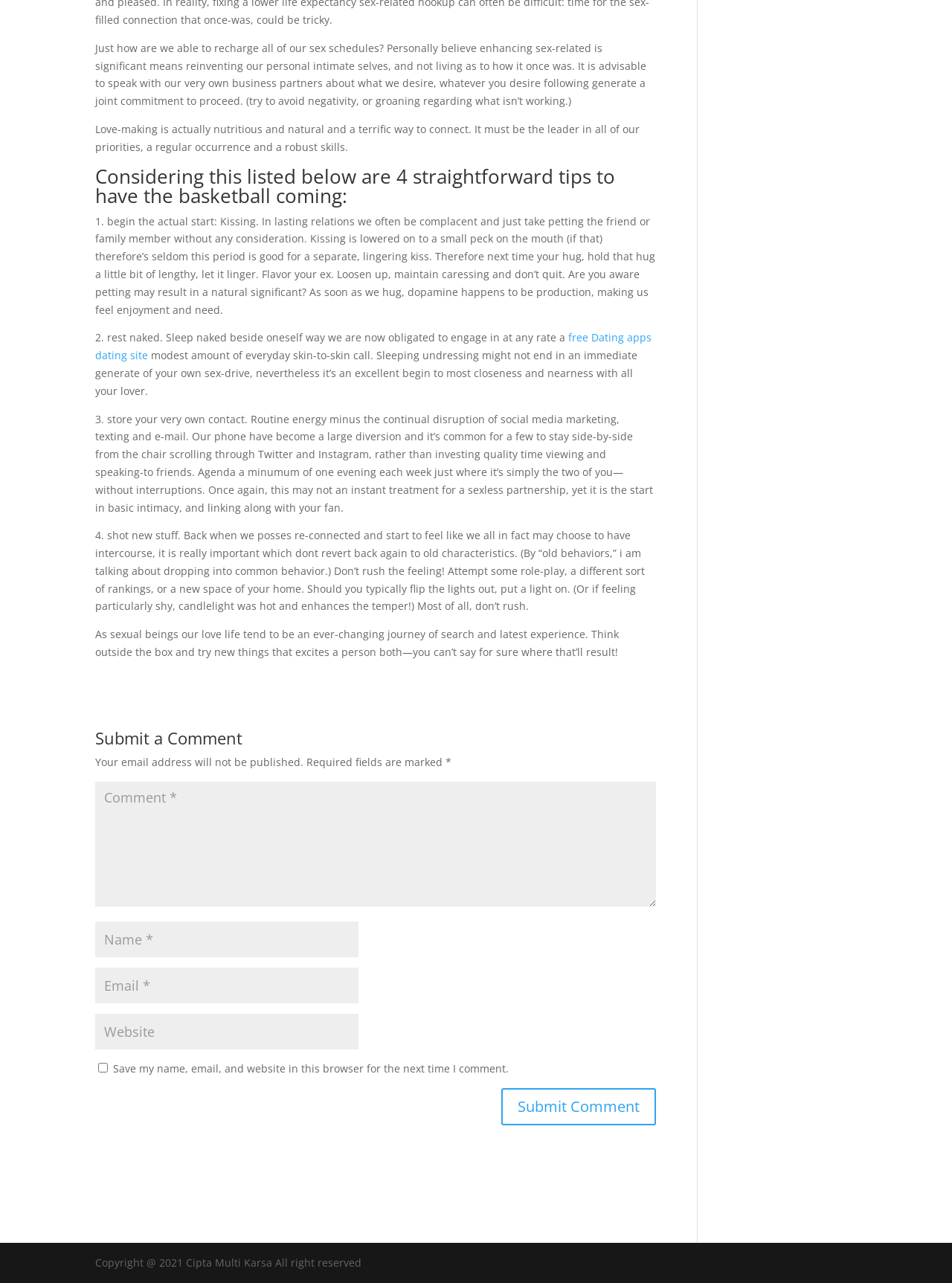Predict the bounding box of the UI element based on this description: "input value="Comment *" name="comment"".

[0.1, 0.609, 0.689, 0.706]